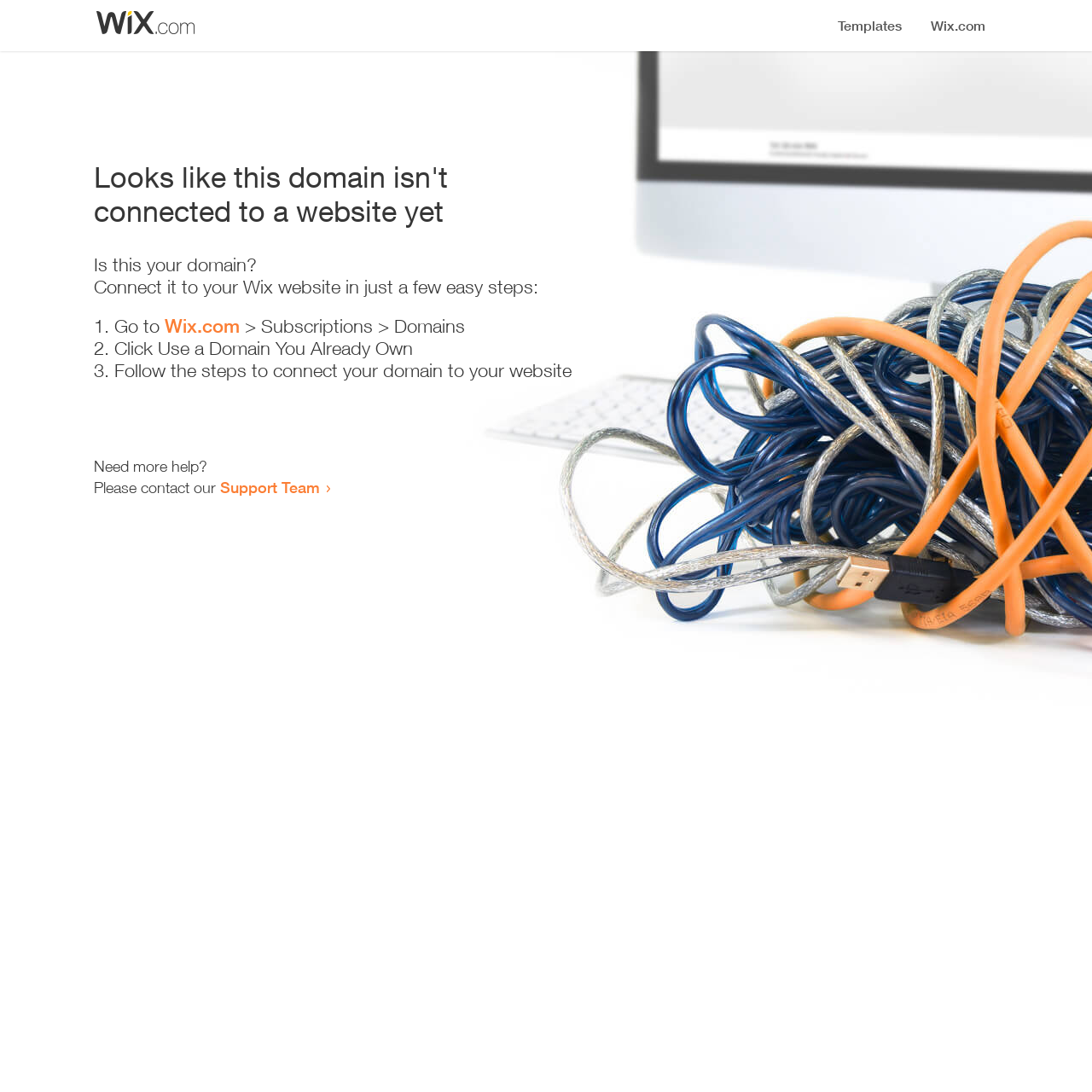Describe every aspect of the webpage comprehensively.

The webpage appears to be an error page, indicating that a domain is not connected to a website yet. At the top, there is a small image, likely a logo or icon. Below the image, a prominent heading reads "Looks like this domain isn't connected to a website yet". 

Underneath the heading, there is a series of instructions to connect the domain to a Wix website. The instructions are presented in a step-by-step format, with each step numbered and accompanied by a brief description. The first step is to go to Wix.com, followed by navigating to the Subscriptions and Domains section. The second step is to click "Use a Domain You Already Own", and the third step is to follow the instructions to connect the domain to the website.

At the bottom of the page, there is a section offering additional help, with a message "Need more help?" followed by an invitation to contact the Support Team via a link.